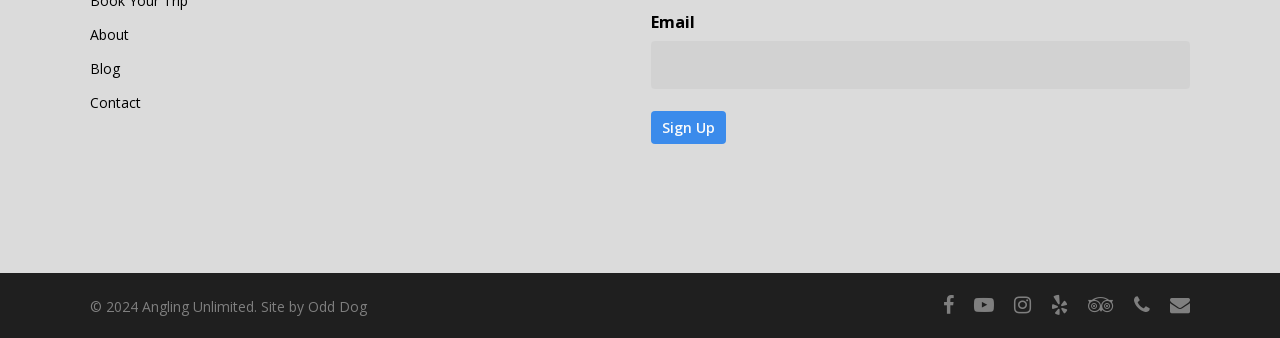Use a single word or phrase to respond to the question:
What is the copyright year?

2024